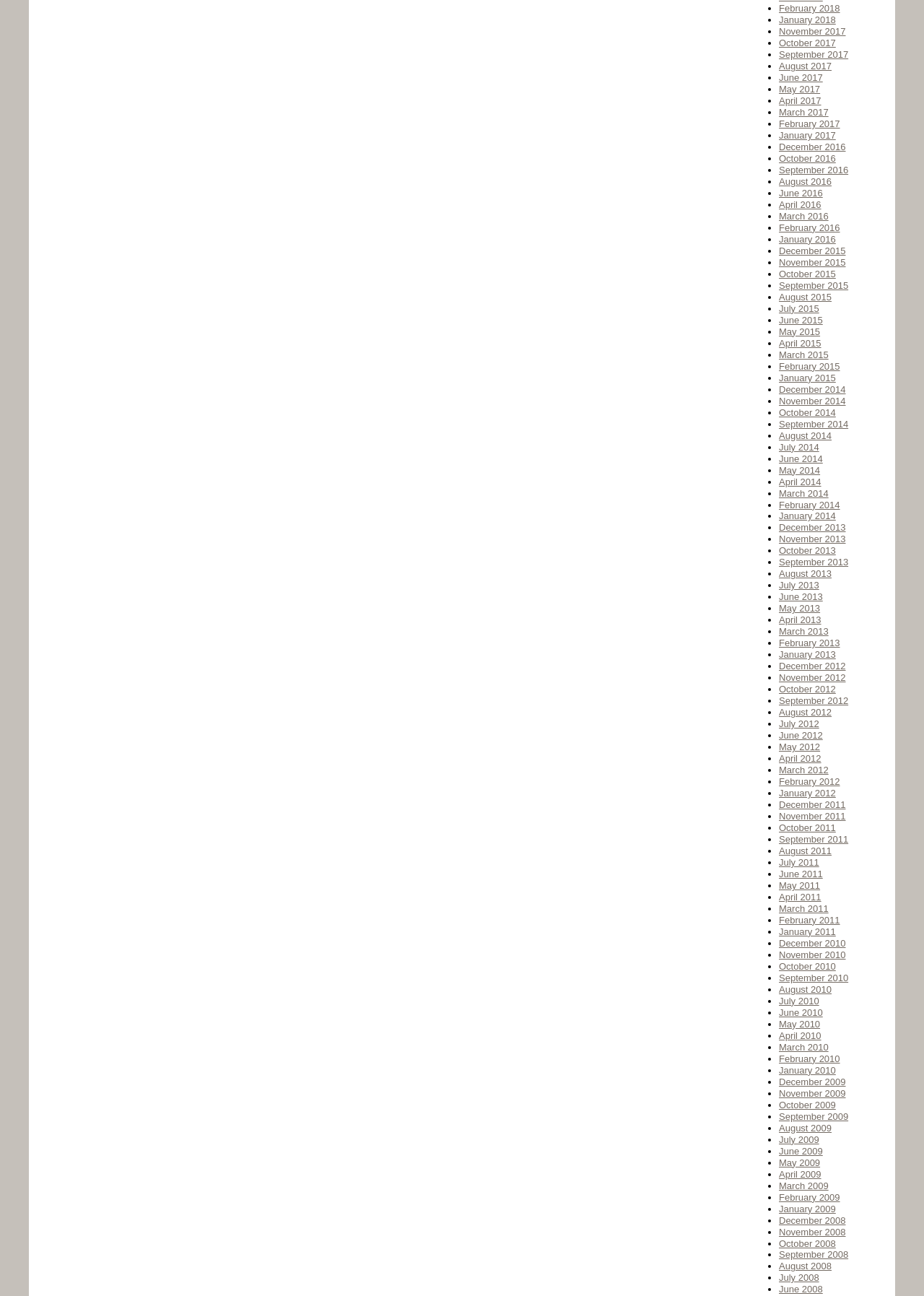How many months are listed in 2017?
Based on the screenshot, answer the question with a single word or phrase.

12